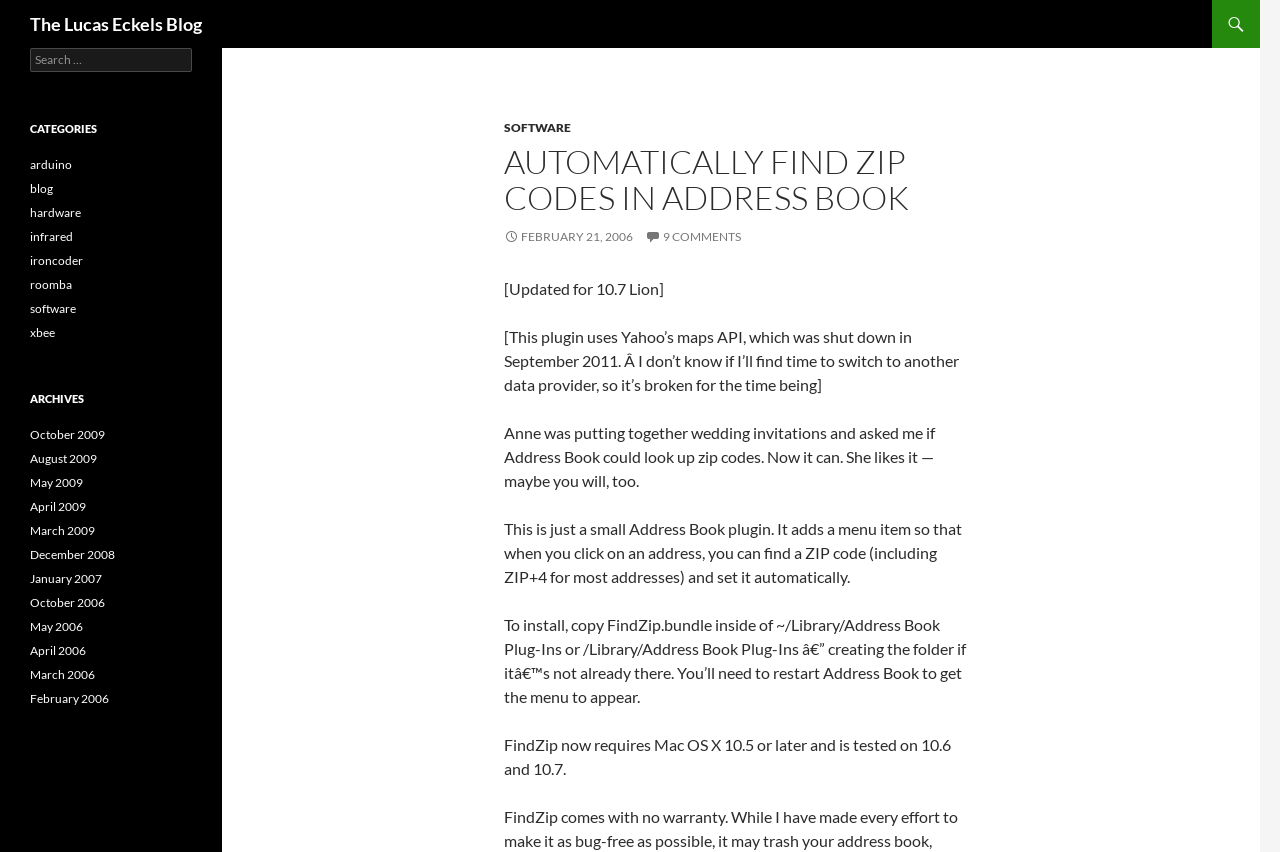Provide the bounding box coordinates for the area that should be clicked to complete the instruction: "Go to SOFTWARE category".

[0.394, 0.141, 0.446, 0.158]